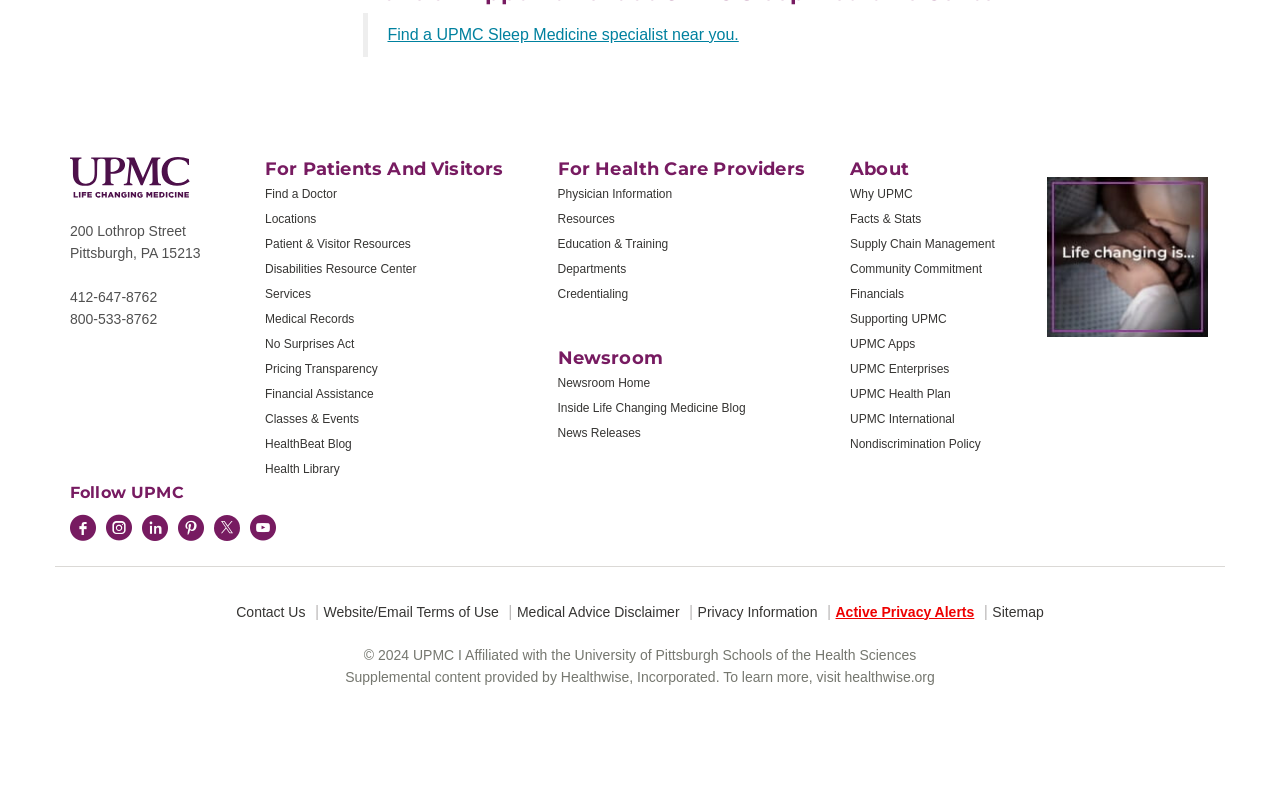Could you locate the bounding box coordinates for the section that should be clicked to accomplish this task: "Find a Doctor".

[0.207, 0.237, 0.263, 0.255]